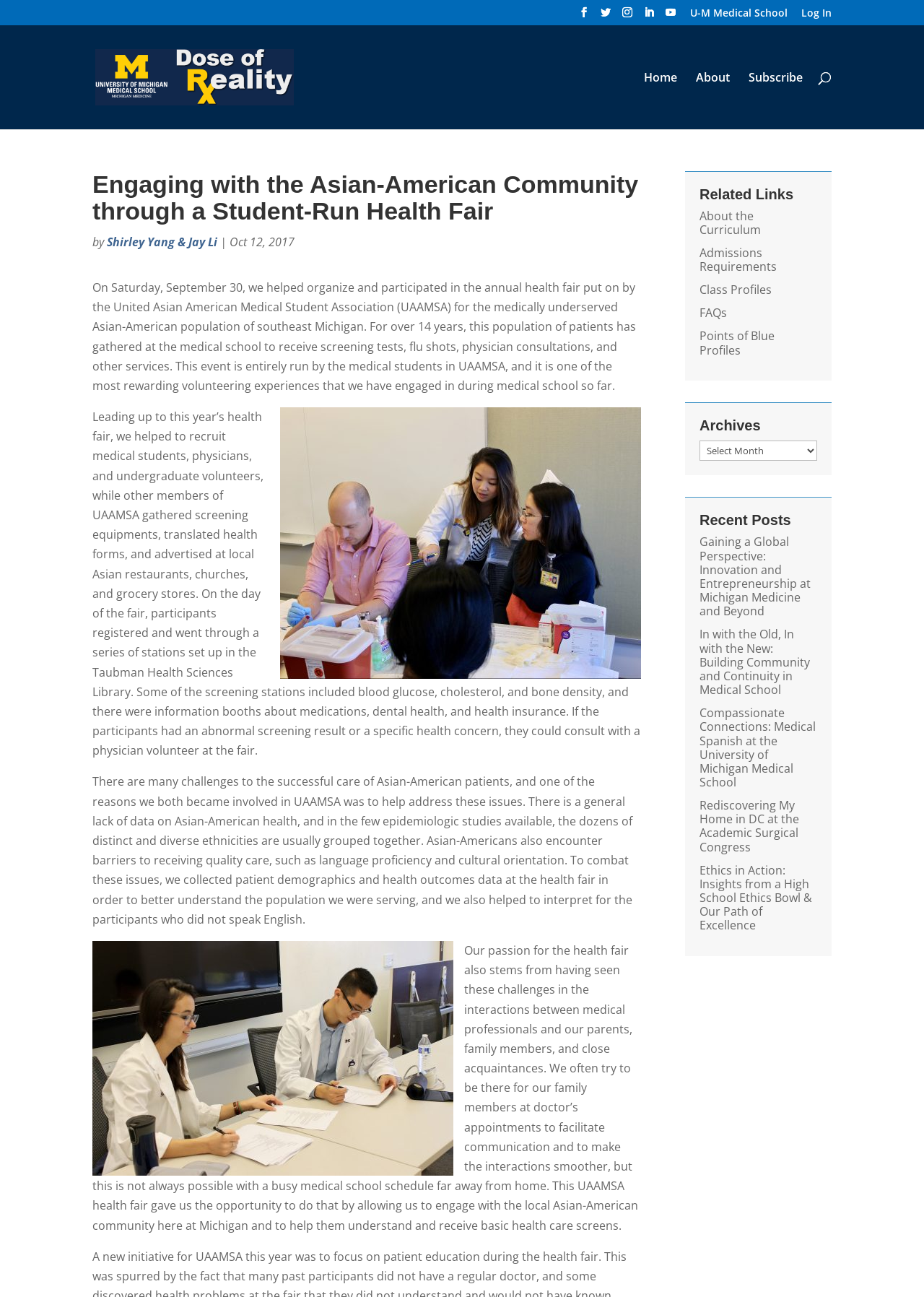Can you find and provide the main heading text of this webpage?

Engaging with the Asian-American Community through a Student-Run Health Fair